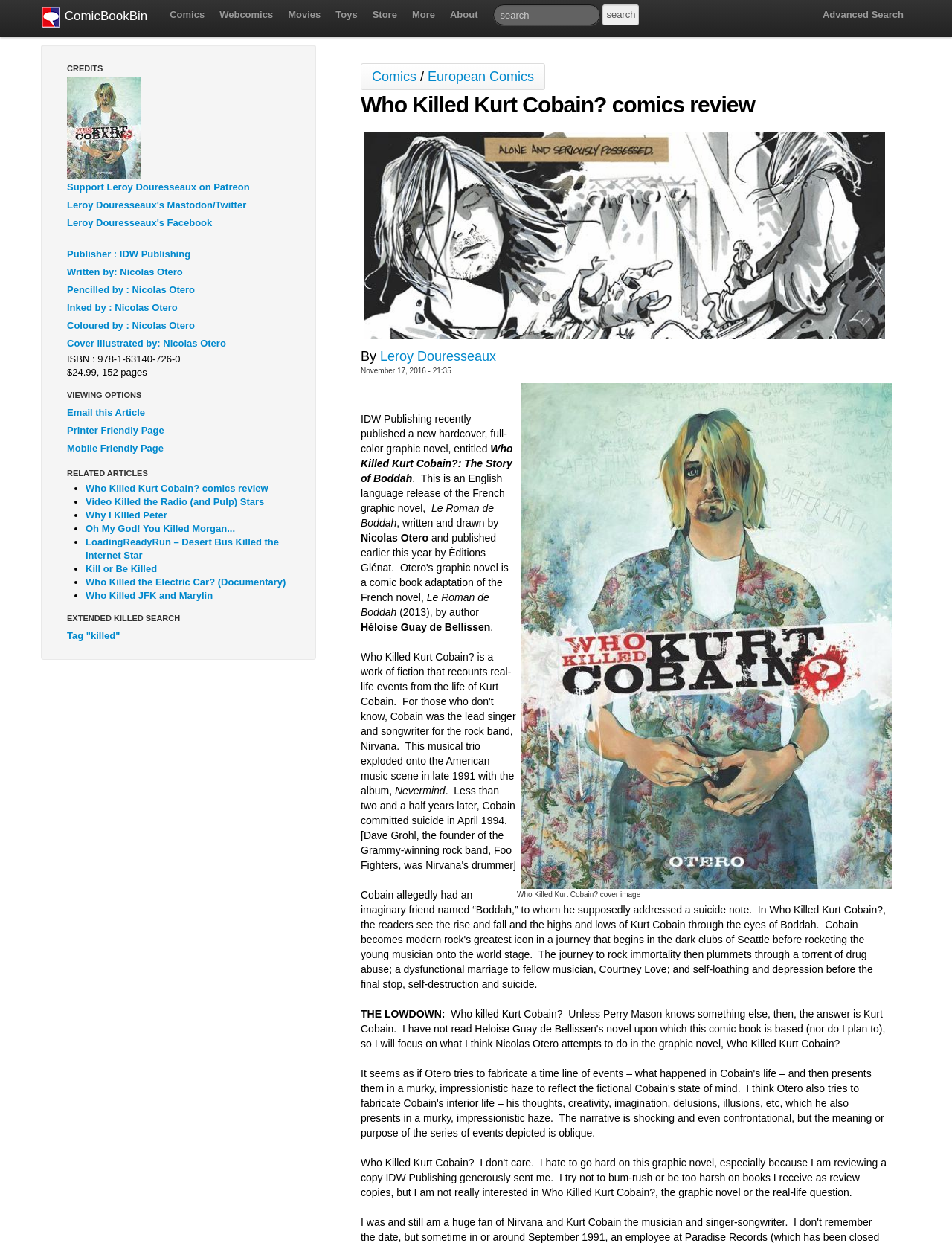What is the name of the graphic novel?
Please answer the question with as much detail as possible using the screenshot.

The question is asking for the title of the graphic novel. By looking at the webpage, we can see that the title is mentioned in the heading 'Who Killed Kurt Cobain? comics review' and also in the text 'IDW Publishing recently published a new hardcover, full-color graphic novel, entitled Who Killed Kurt Cobain?: The Story of Boddah'.